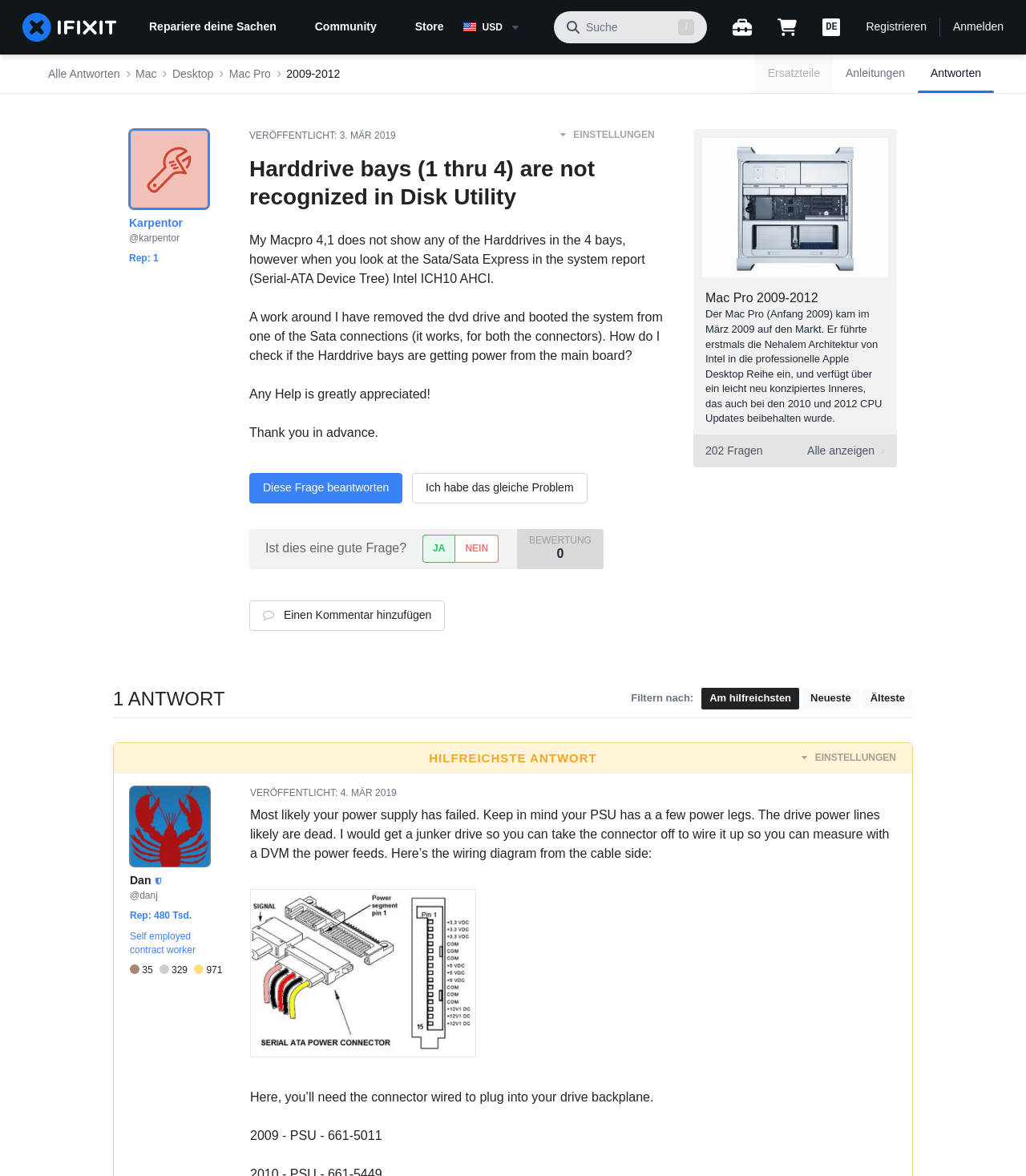Provide the bounding box coordinates of the section that needs to be clicked to accomplish the following instruction: "Add a comment."

[0.273, 0.518, 0.421, 0.528]